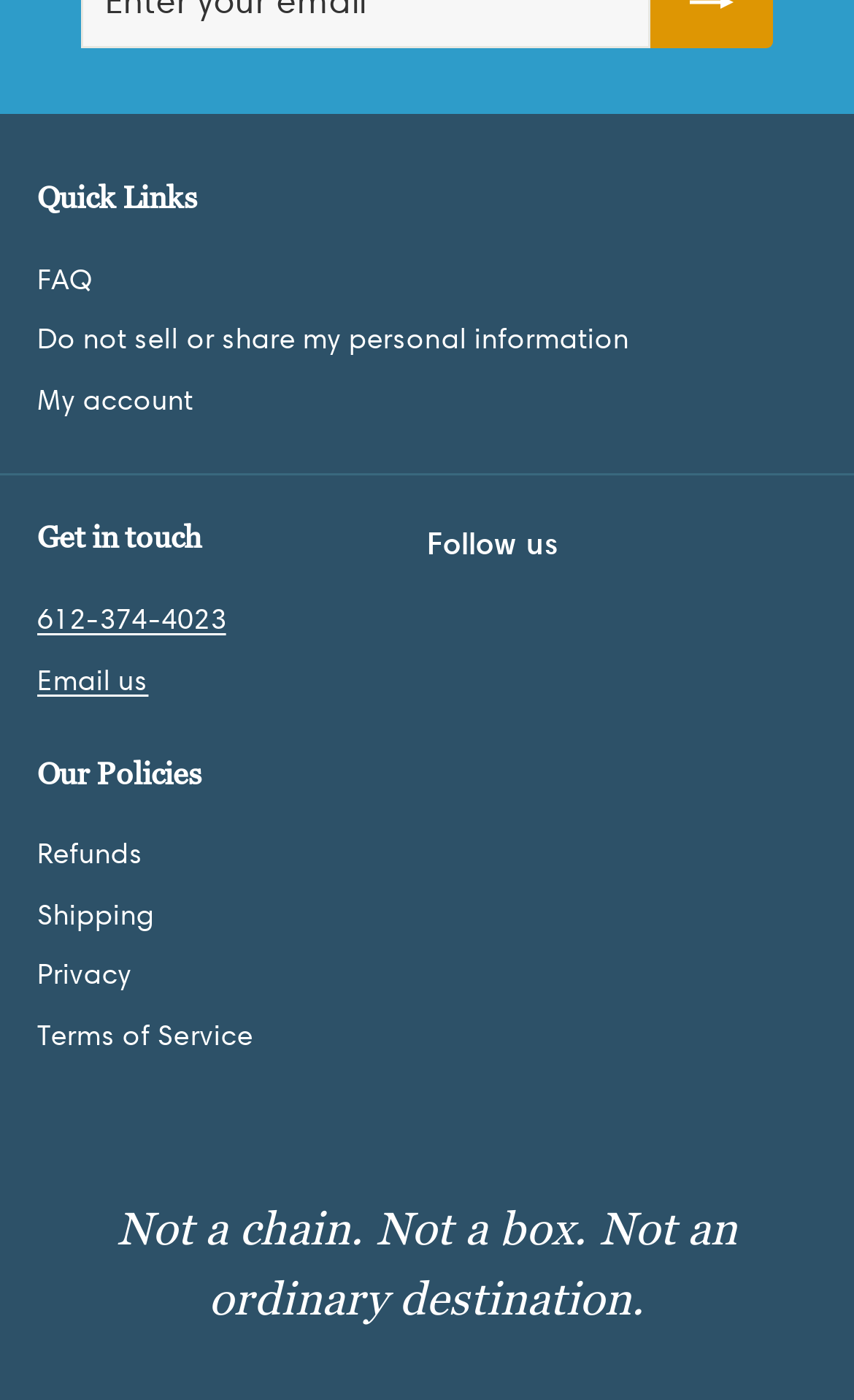Please find the bounding box coordinates (top-left x, top-left y, bottom-right x, bottom-right y) in the screenshot for the UI element described as follows: My account

[0.044, 0.264, 0.227, 0.307]